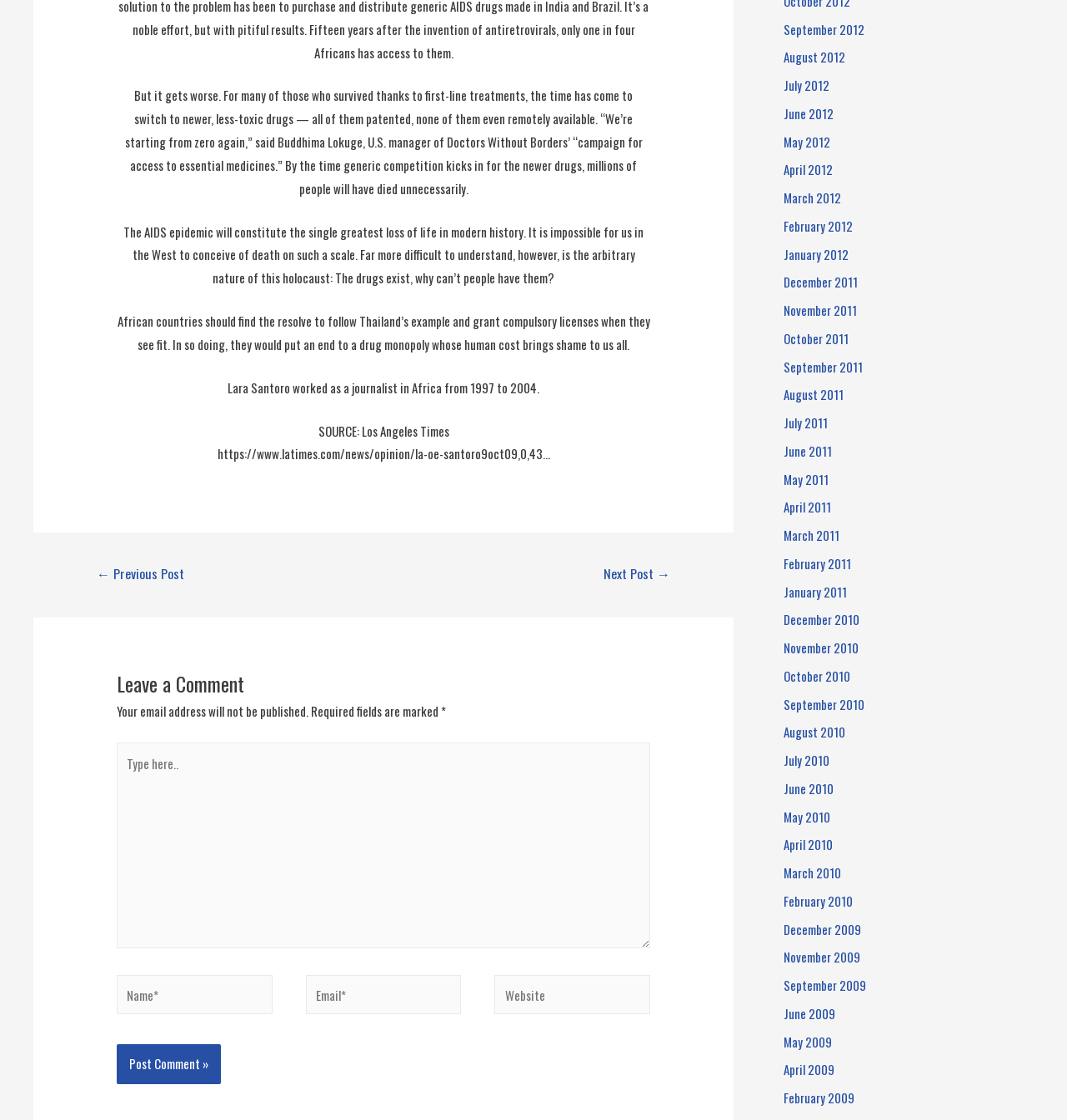Can you provide the bounding box coordinates for the element that should be clicked to implement the instruction: "Click the 'Post Comment »' button"?

[0.109, 0.932, 0.207, 0.968]